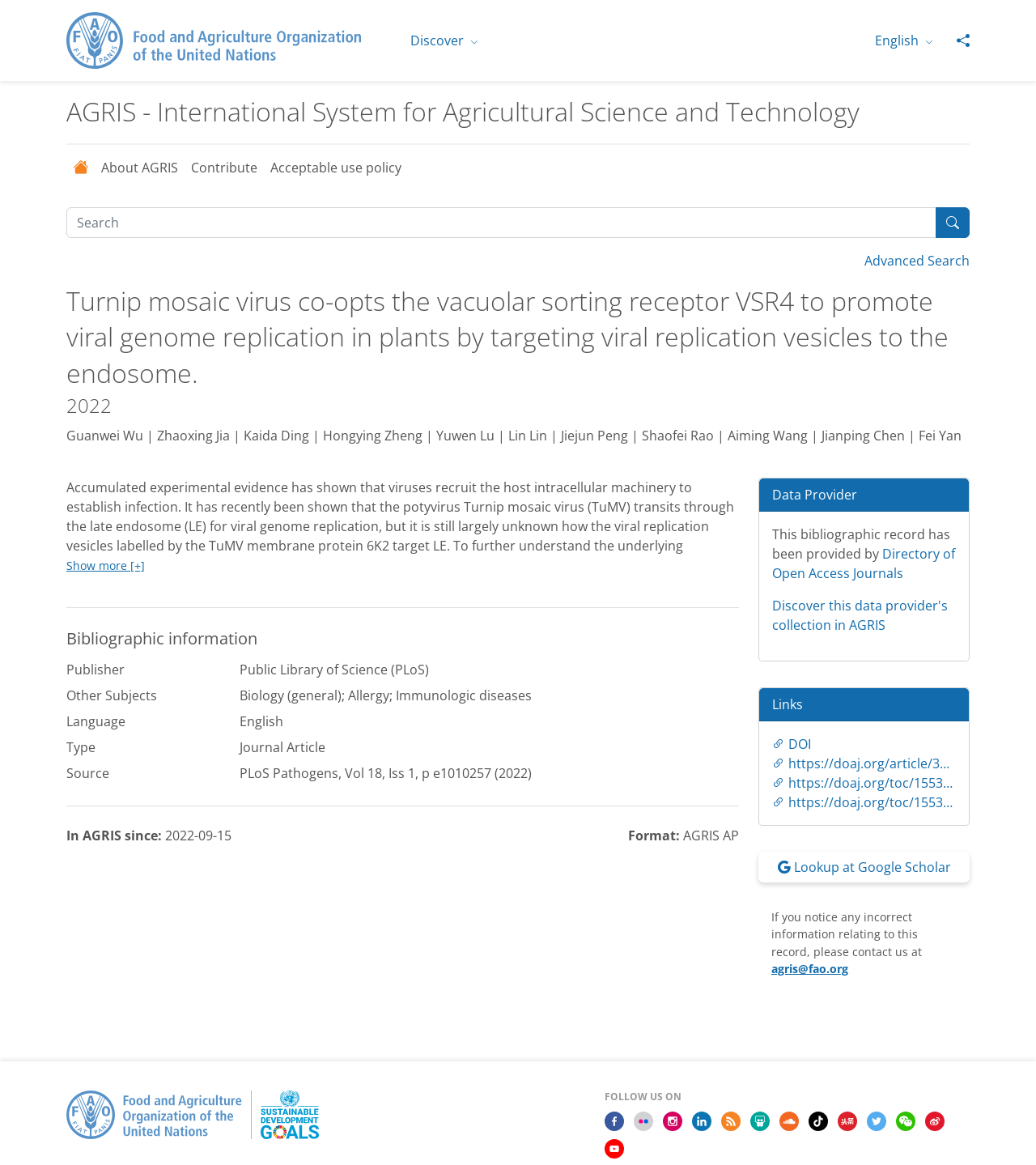Find and provide the bounding box coordinates for the UI element described here: "aria-label="Share"". The coordinates should be given as four float numbers between 0 and 1: [left, top, right, bottom].

[0.911, 0.029, 0.936, 0.04]